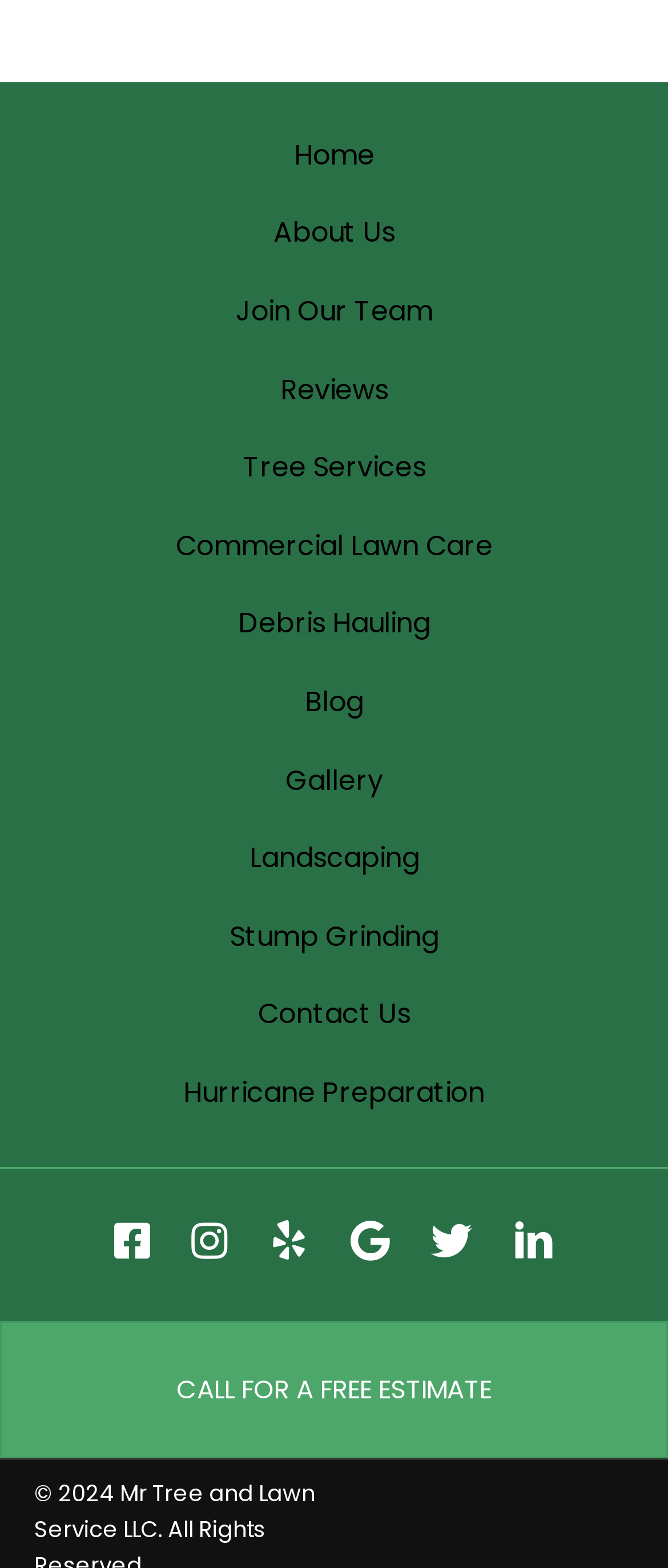How many social media links are there at the bottom?
Based on the screenshot, provide your answer in one word or phrase.

6